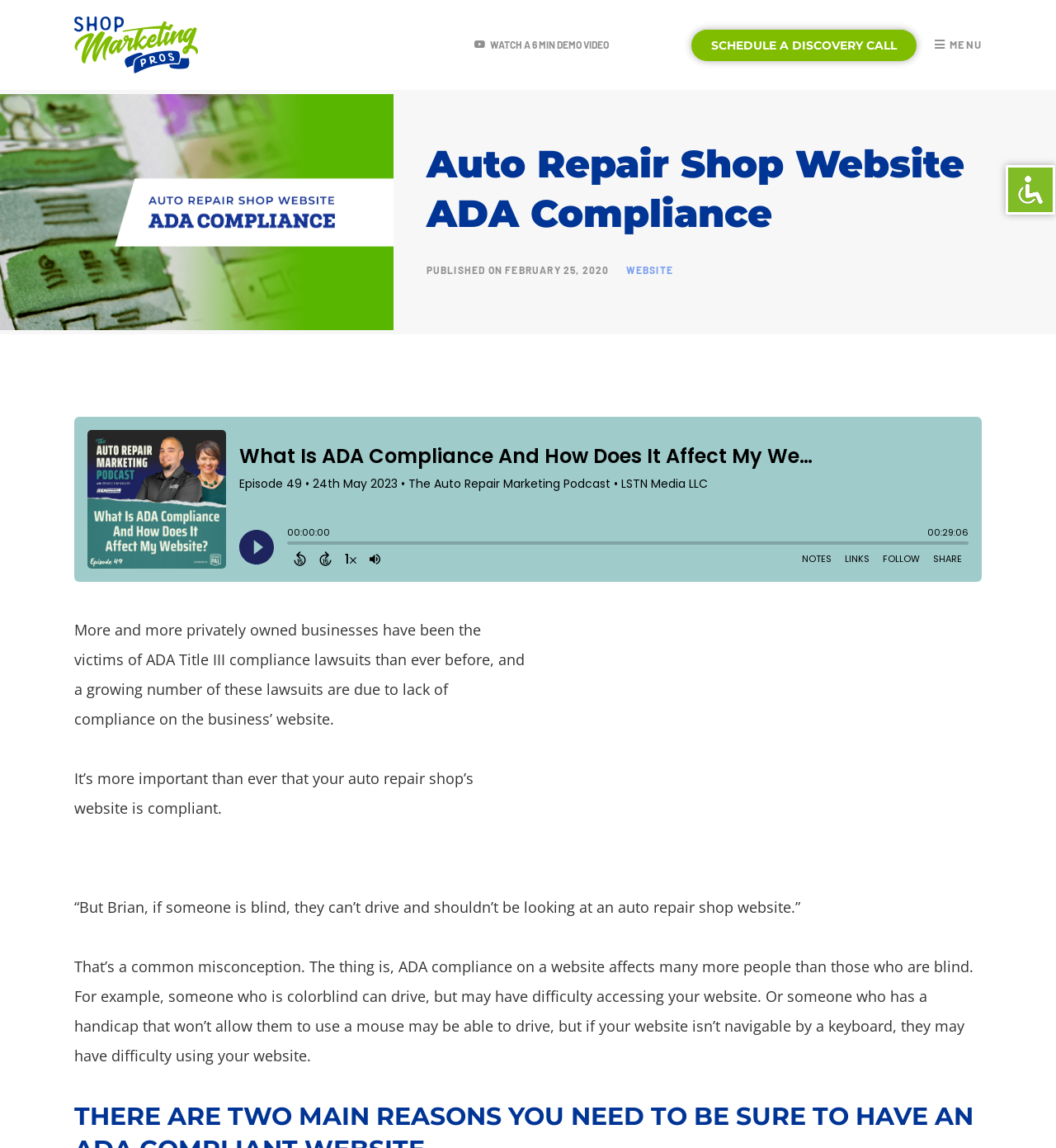What is the topic of the webpage?
We need a detailed and exhaustive answer to the question. Please elaborate.

The webpage is about the importance of ADA compliance for auto repair shop websites, and how it can help prevent lawsuits due to lack of compliance. The webpage provides information and resources for auto repair shops to make their websites compliant.